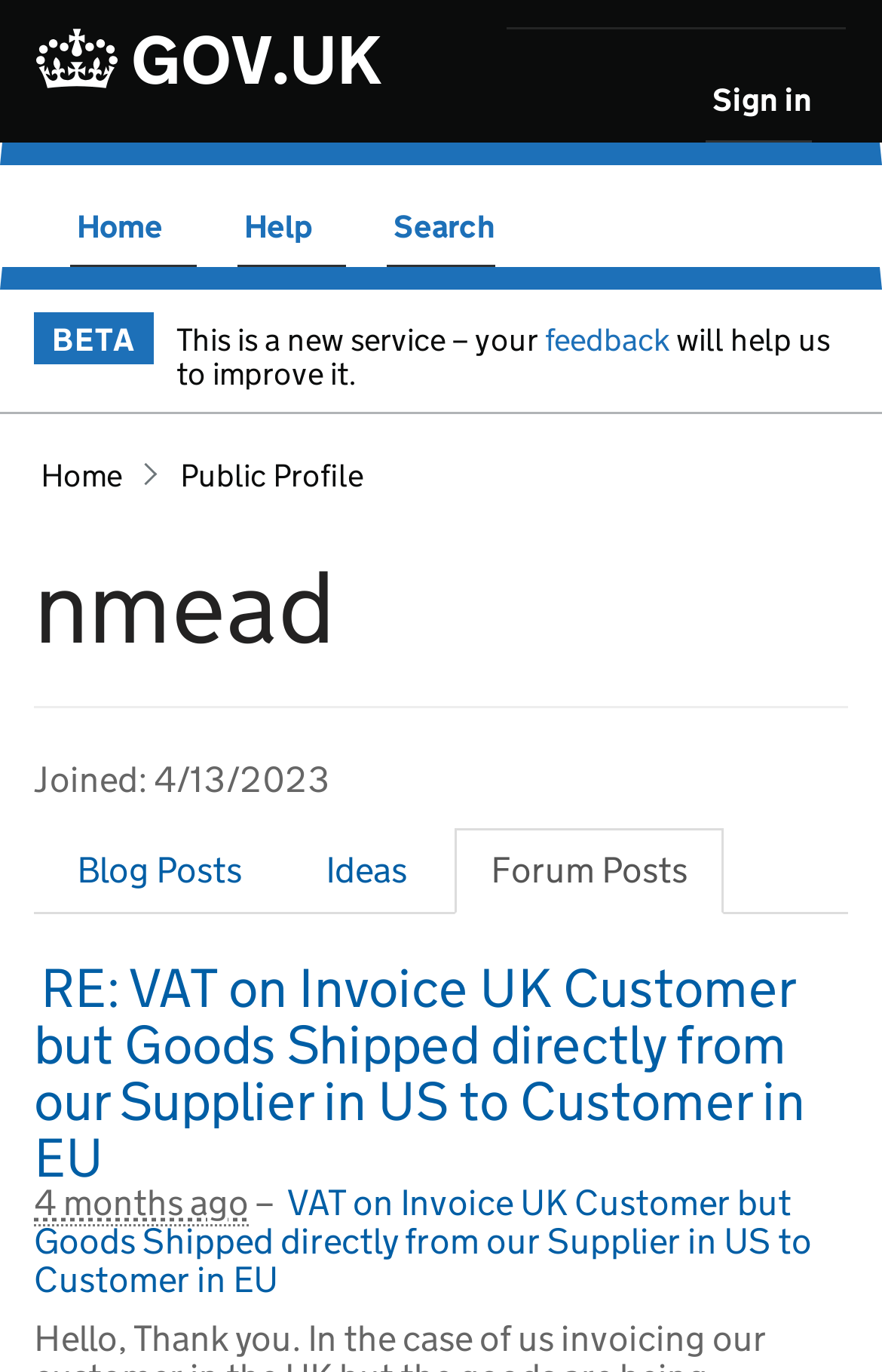Using the description "feedback", predict the bounding box of the relevant HTML element.

[0.618, 0.233, 0.759, 0.263]